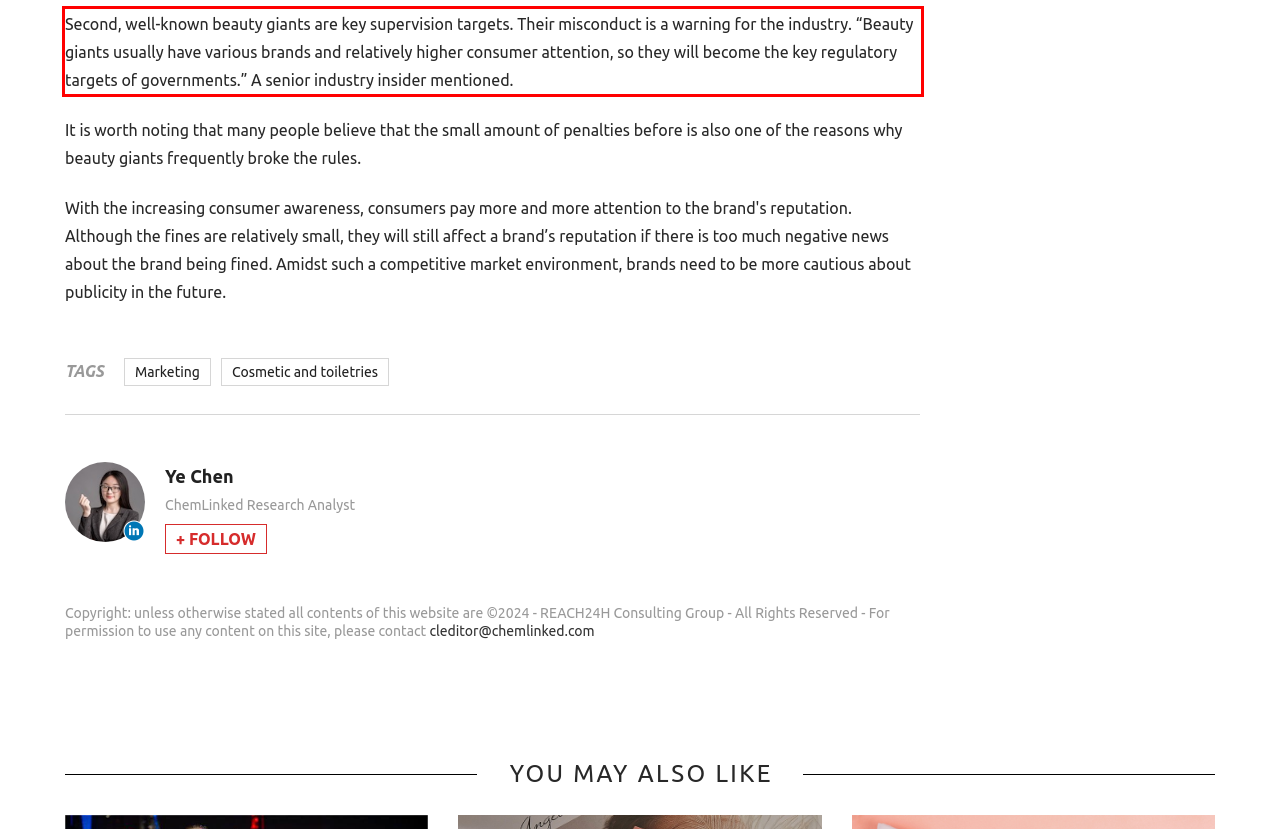You are presented with a screenshot containing a red rectangle. Extract the text found inside this red bounding box.

Second, well-known beauty giants are key supervision targets. Their misconduct is a warning for the industry. “Beauty giants usually have various brands and relatively higher consumer attention, so they will become the key regulatory targets of governments.” A senior industry insider mentioned.